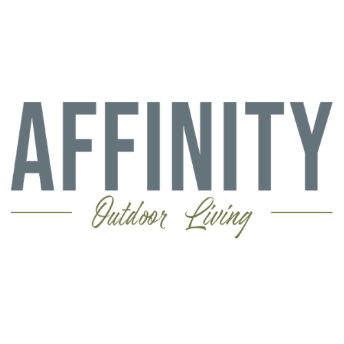Provide a comprehensive description of the image.

The image features the logo of "Affinity Outdoor Living," prominently emphasizing the brand's focus on outdoor lifestyle products. The word "AFFINITY" is displayed in bold, capitalized gray letters, creating a strong visual impact, while "Outdoor Living" is elegantly rendered in a softer, green cursive font below. The design combines a modern aesthetic with an inviting feel, suggesting a connection to nature and outdoor experiences. This logo encapsulates the essence of the brand, targeting consumers interested in enhancing their outdoor living spaces.